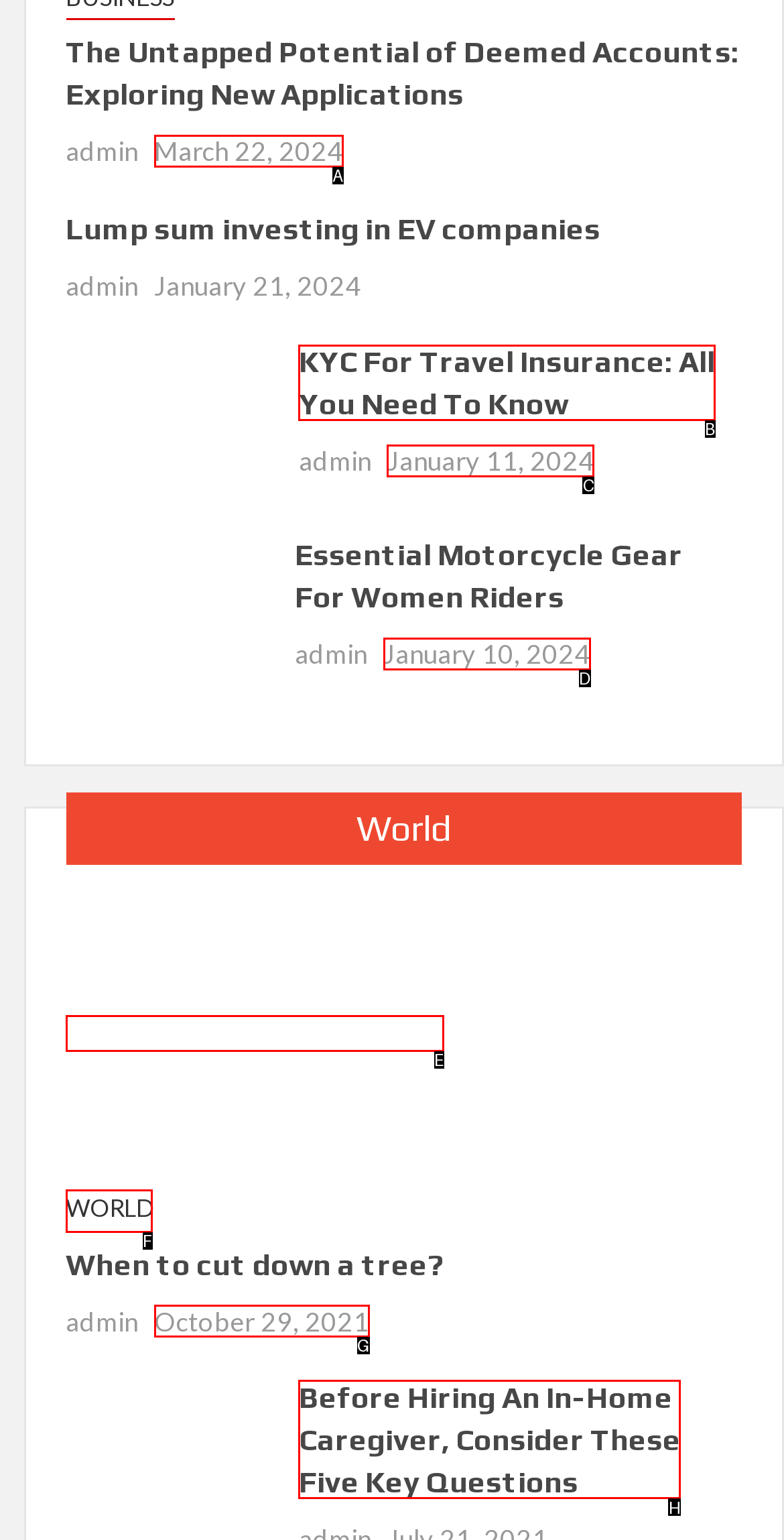Tell me the letter of the UI element to click in order to accomplish the following task: Read 'KYC For Travel Insurance: All You Need To Know'
Answer with the letter of the chosen option from the given choices directly.

B